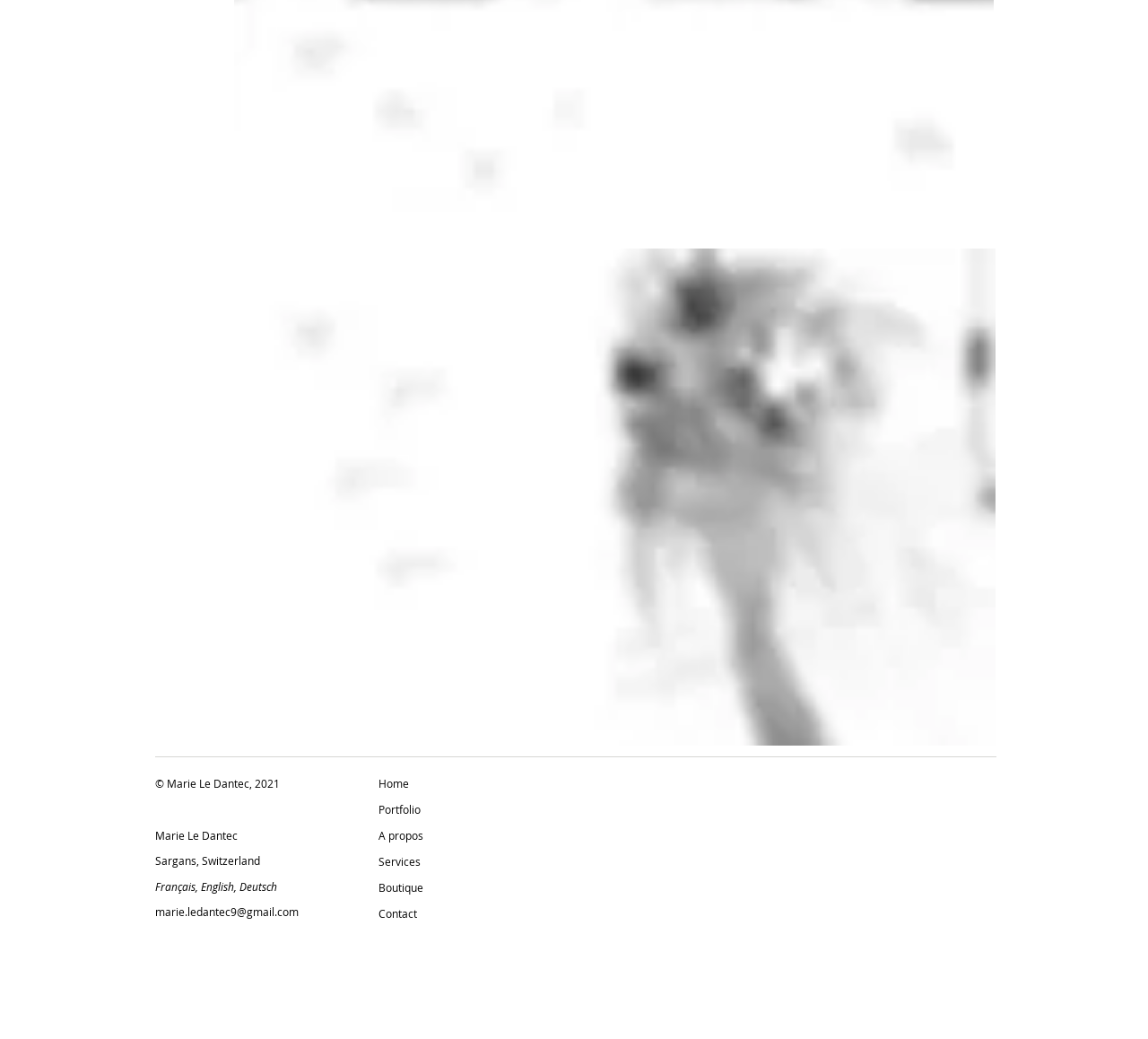How many social media links are available?
Respond with a short answer, either a single word or a phrase, based on the image.

3